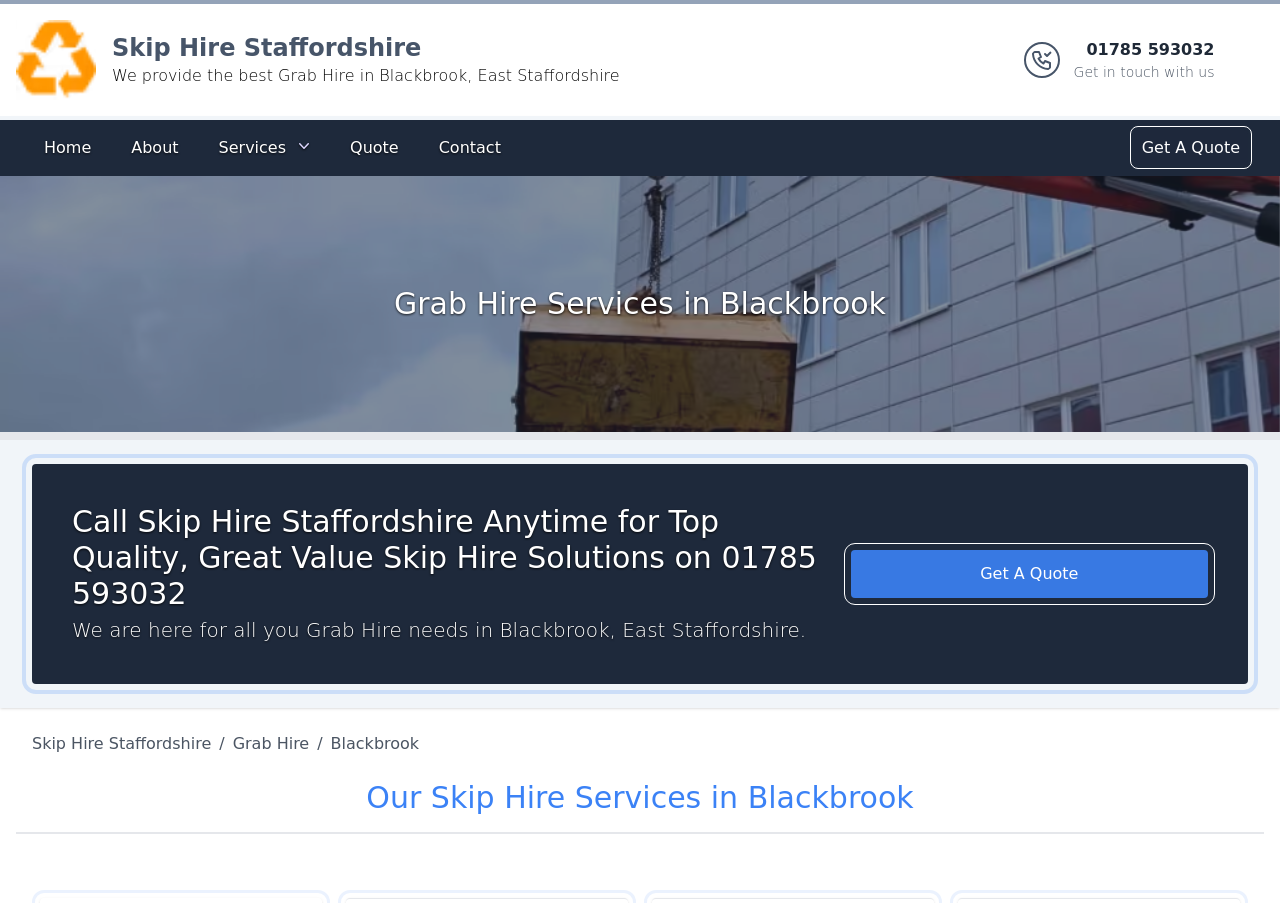Identify the bounding box coordinates of the region that needs to be clicked to carry out this instruction: "Navigate to the services page". Provide these coordinates as four float numbers ranging from 0 to 1, i.e., [left, top, right, bottom].

[0.161, 0.142, 0.252, 0.186]